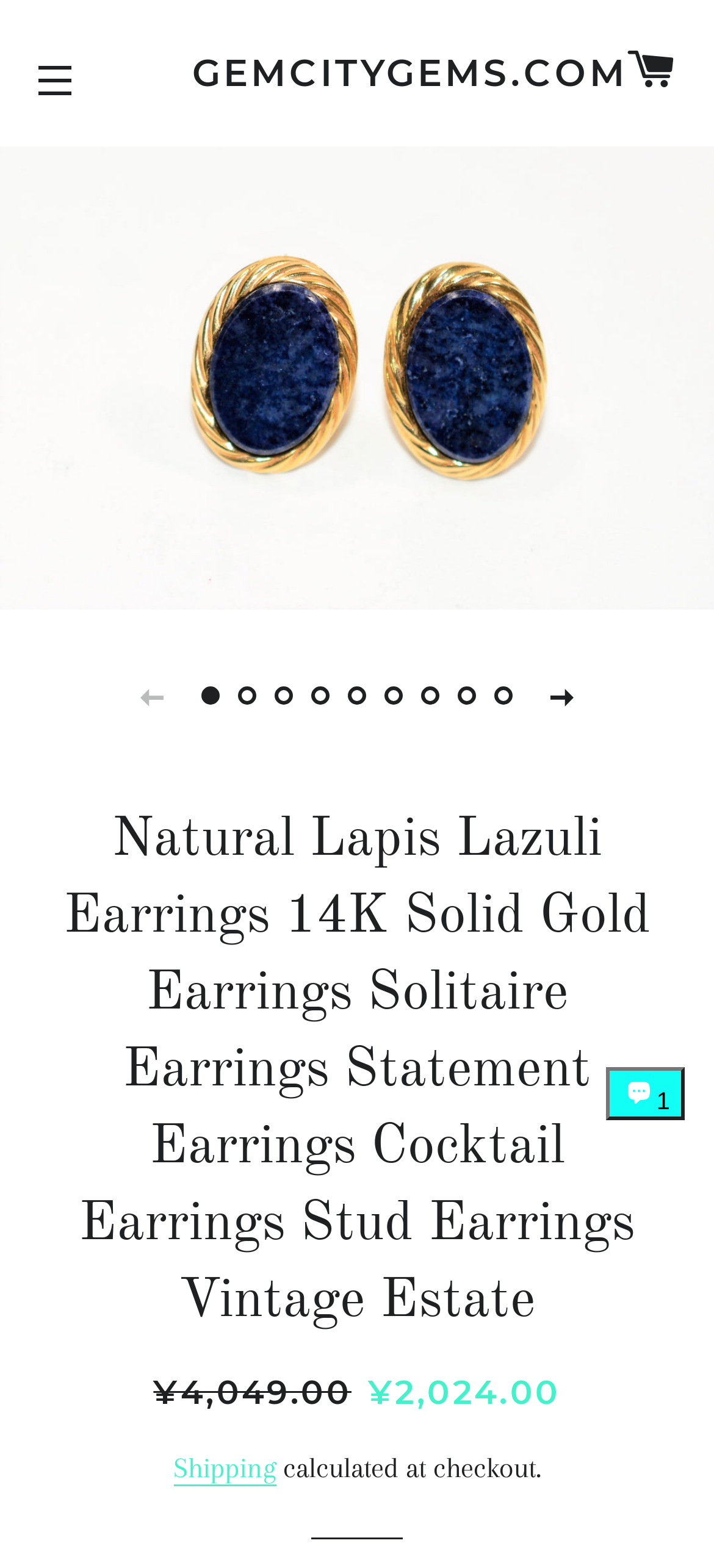Please find the bounding box coordinates in the format (top-left x, top-left y, bottom-right x, bottom-right y) for the given element description. Ensure the coordinates are floating point numbers between 0 and 1. Description: parent_node: Play aria-describedby="slick-slide-control00"

[0.0, 0.088, 1.0, 0.389]